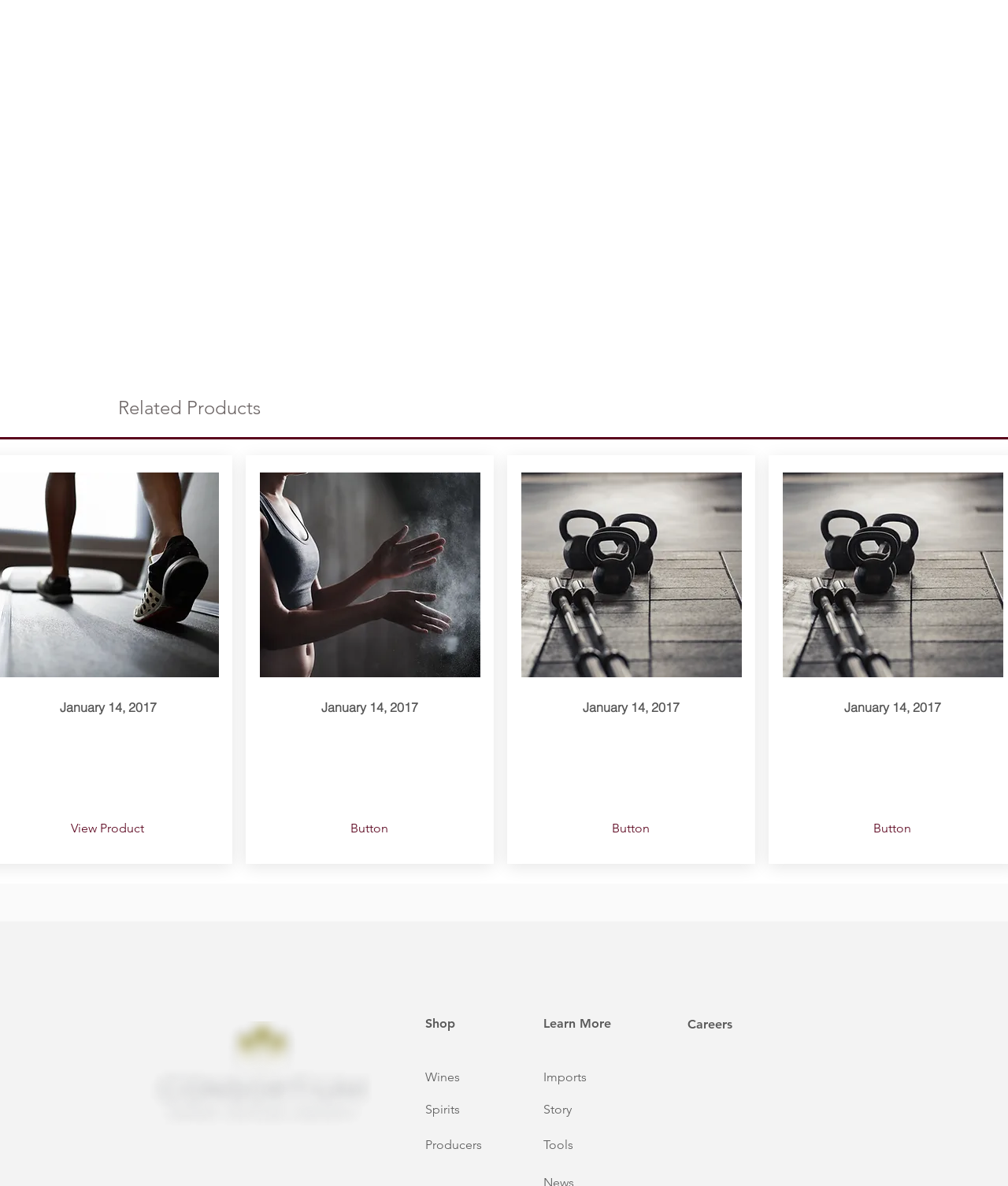Provide the bounding box coordinates of the area you need to click to execute the following instruction: "Learn More".

[0.539, 0.858, 0.766, 0.869]